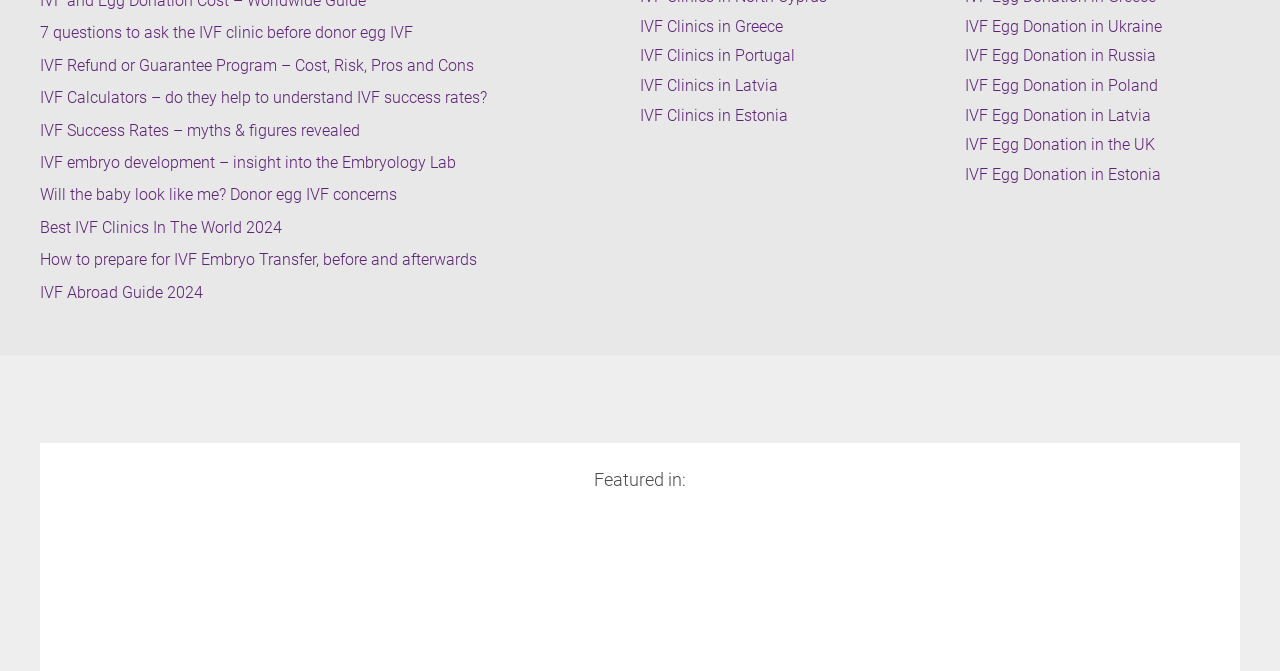Please pinpoint the bounding box coordinates for the region I should click to adhere to this instruction: "Check out IVF Clinics in Greece".

[0.5, 0.025, 0.612, 0.053]